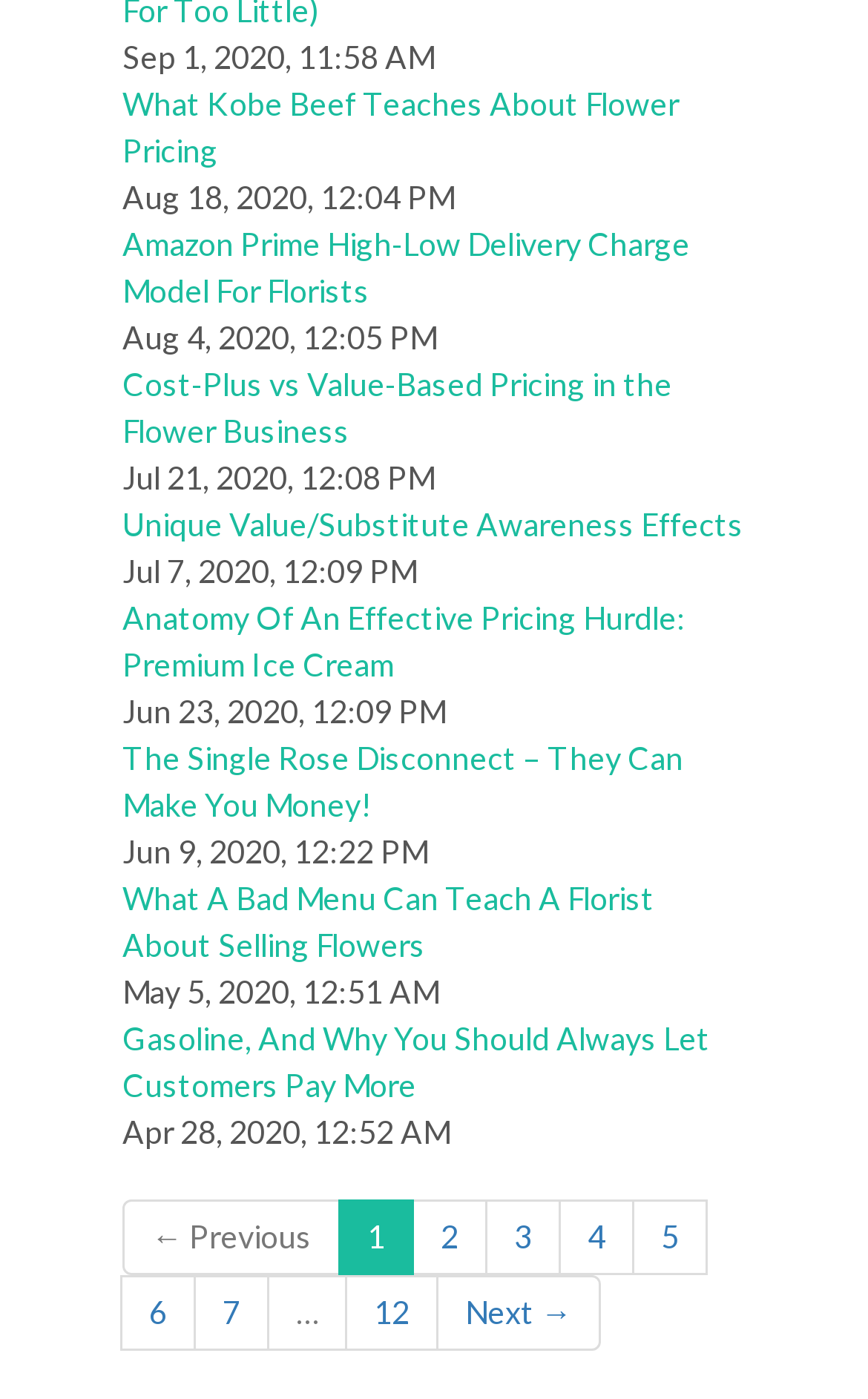Determine the bounding box coordinates of the clickable element to achieve the following action: 'View article about Kobe Beef and flower pricing'. Provide the coordinates as four float values between 0 and 1, formatted as [left, top, right, bottom].

[0.141, 0.06, 0.782, 0.121]